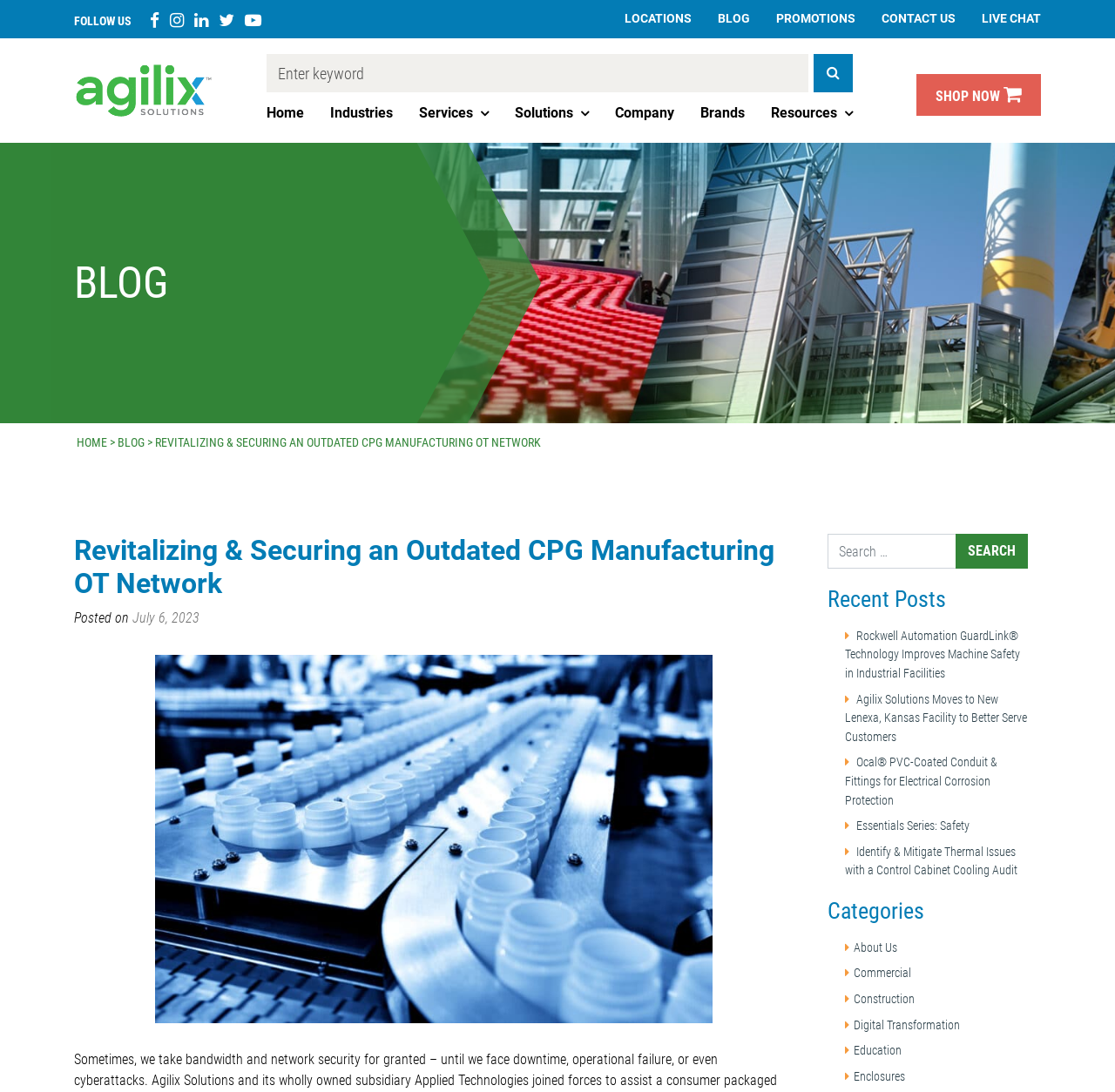What is the title of the blog post?
Look at the image and respond with a single word or a short phrase.

Revitalizing & Securing an Outdated CPG Manufacturing OT Network